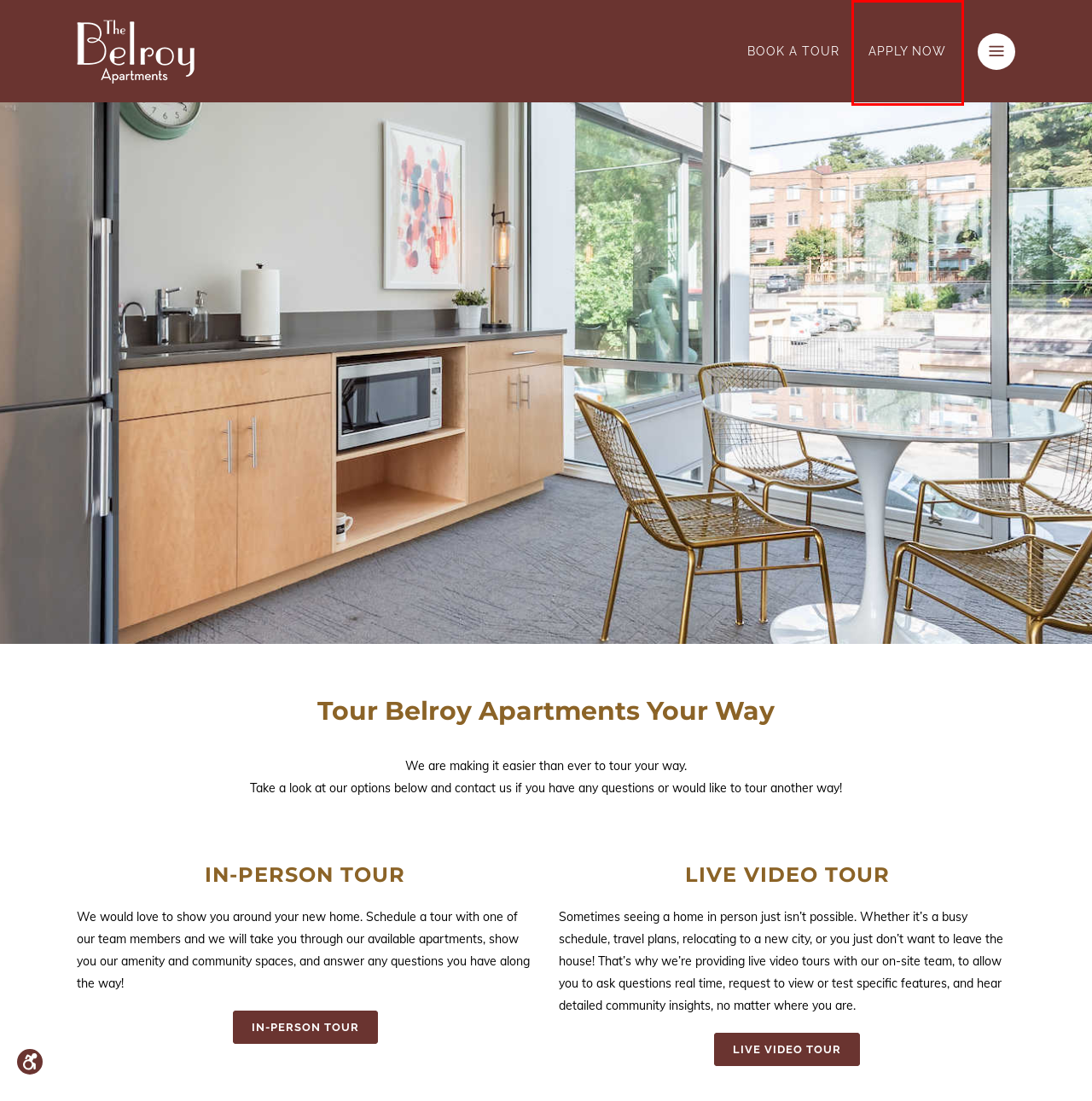You are looking at a webpage screenshot with a red bounding box around an element. Pick the description that best matches the new webpage after interacting with the element in the red bounding box. The possible descriptions are:
A. Pet Friendly - Controlled Access - Restored Apartments | The Belroy
B. The Belroy | Unit 218 - Matterport 3D Showcase
C. Funnel Convert
D. The Belroy | Unit 408 - Matterport 3D Showcase
E. The Belroy | Studio - Matterport 3D Showcase
F. accessiBe Guide for Screen Reader Users - accessiBe
G. Belroy | Apartment 202 - Matterport 3D Showcase
H. The Belroy | Unit D22 - Matterport 3D Showcase

C